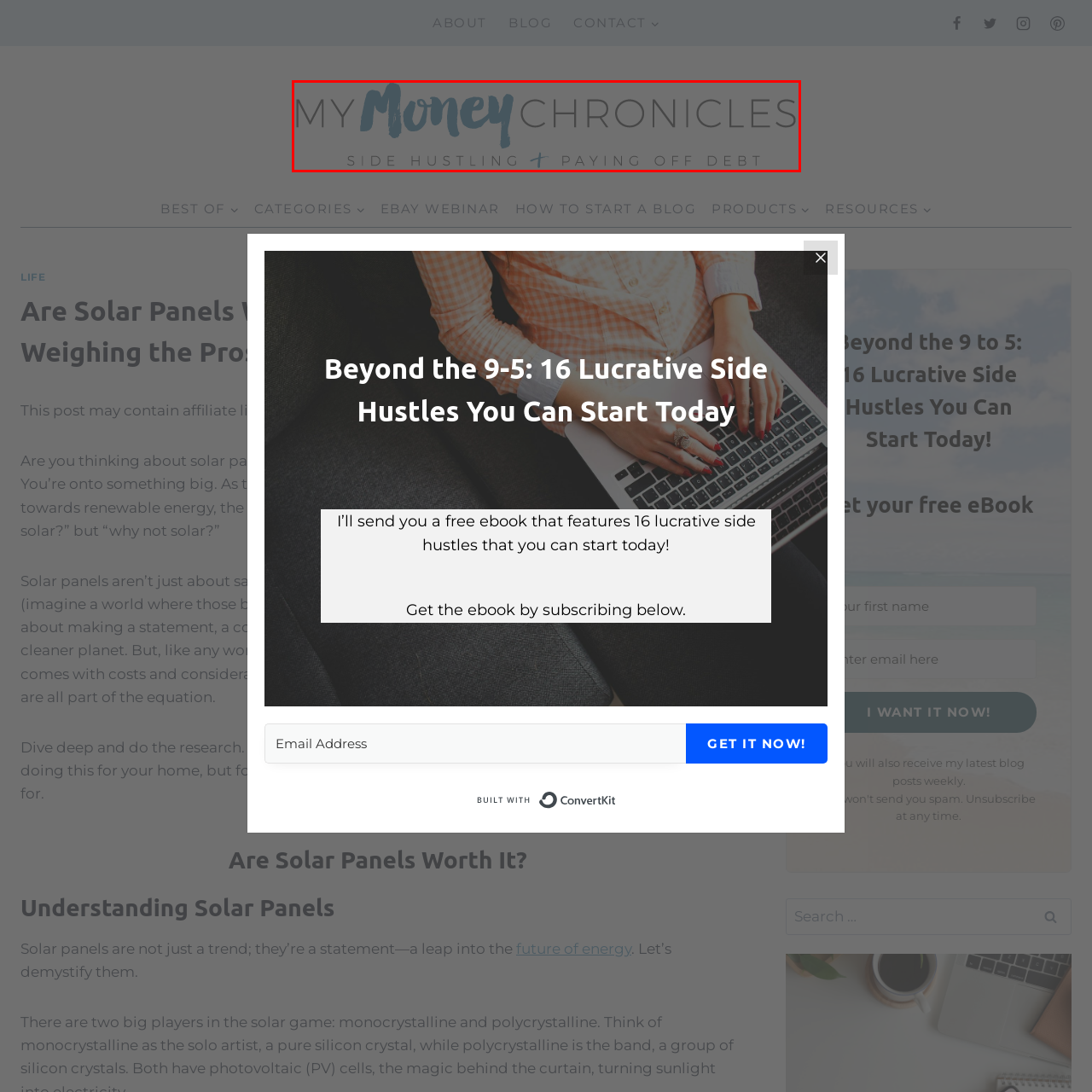What is the tone of the color scheme?
View the image highlighted by the red bounding box and provide your answer in a single word or a brief phrase.

Professional yet approachable